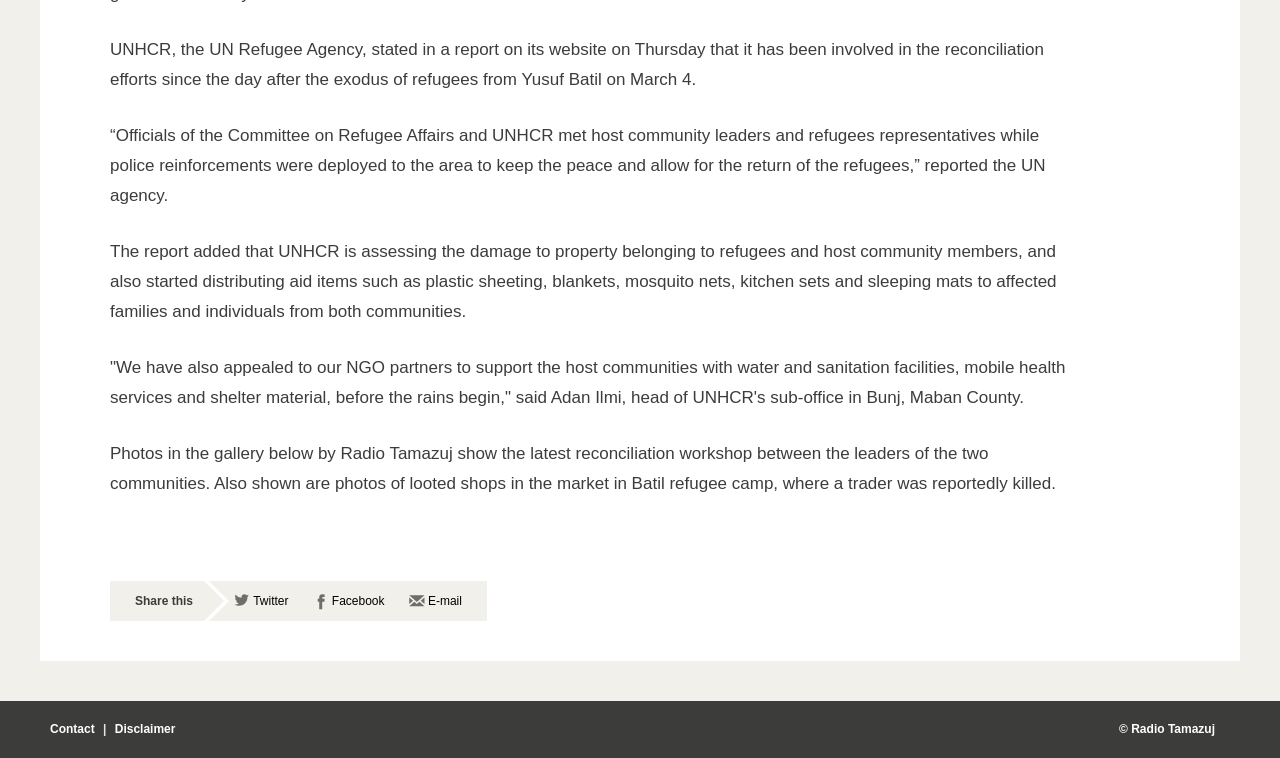What is shown in the photos in the gallery?
Answer briefly with a single word or phrase based on the image.

Reconciliation workshop